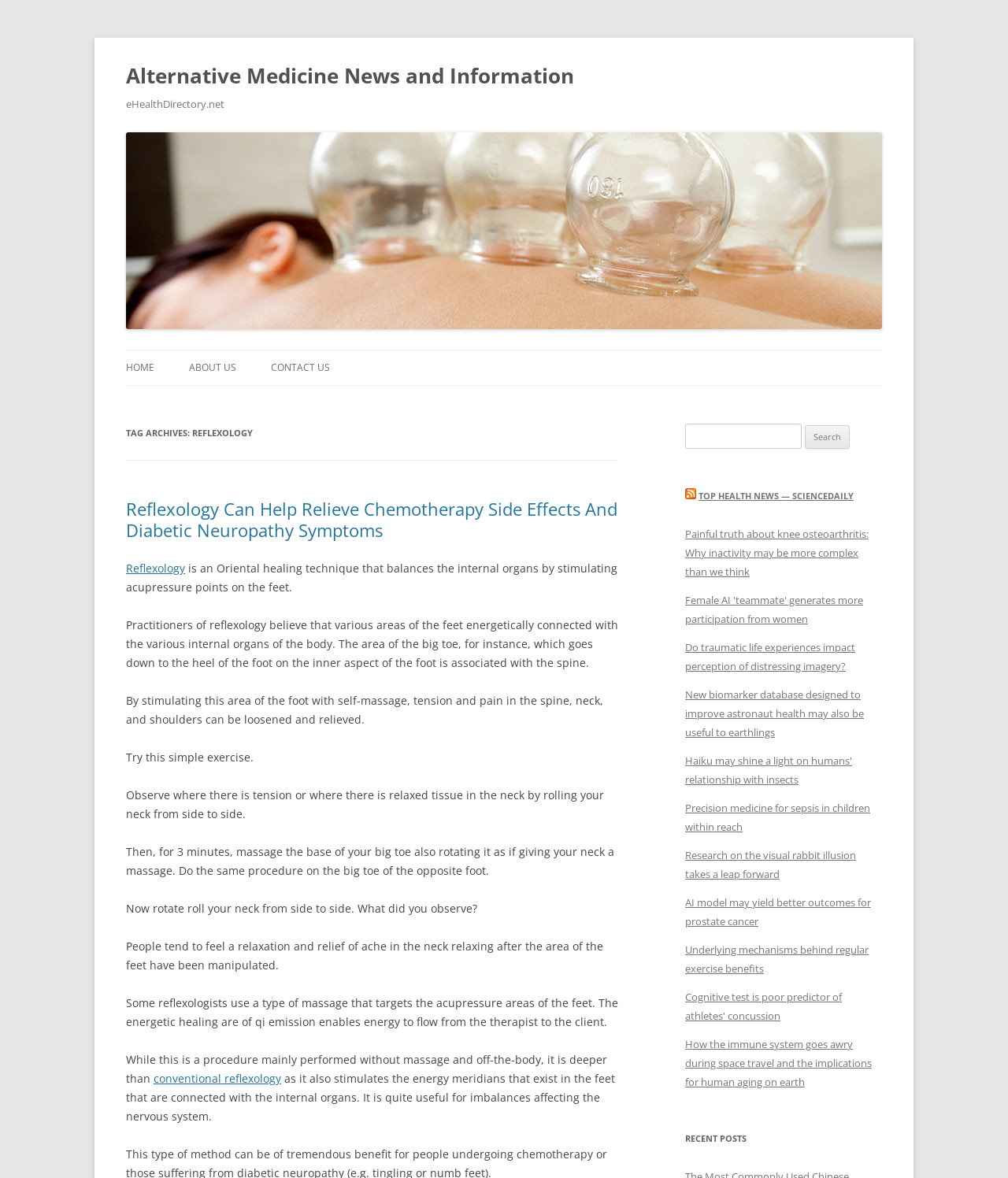What is the benefit of reflexology?
Based on the image, please offer an in-depth response to the question.

According to the webpage content, reflexology can help relieve pain and tension in the neck, spine, and shoulders by stimulating acupressure points on the feet, indicating that one of the benefits of reflexology is to relieve pain and tension.